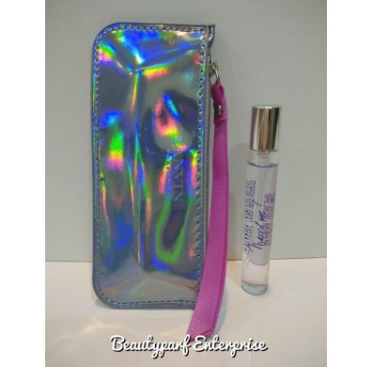Convey all the details present in the image.

The image showcases a stylish travel-sized edition of the "Lanvin Marry Me" eau de parfum spray, designed for women. The fragrance is presented in a sleek, transparent bottle that elegantly captures the eye with its chic silver lid. Accompanying the bottle is a distinctive holographic pouch, featuring a vibrant interplay of colors that reflect light in various shades. The pouch is detailed with a practical pink wrist strap, enhancing its functionality for on-the-go use. This visual representation emphasizes the product's essence as a perfect accessory for fragrance enthusiasts seeking convenience and style in their travel essentials. Enjoy your fragrance experience with ease, making it an attractive addition to any beauty collection.